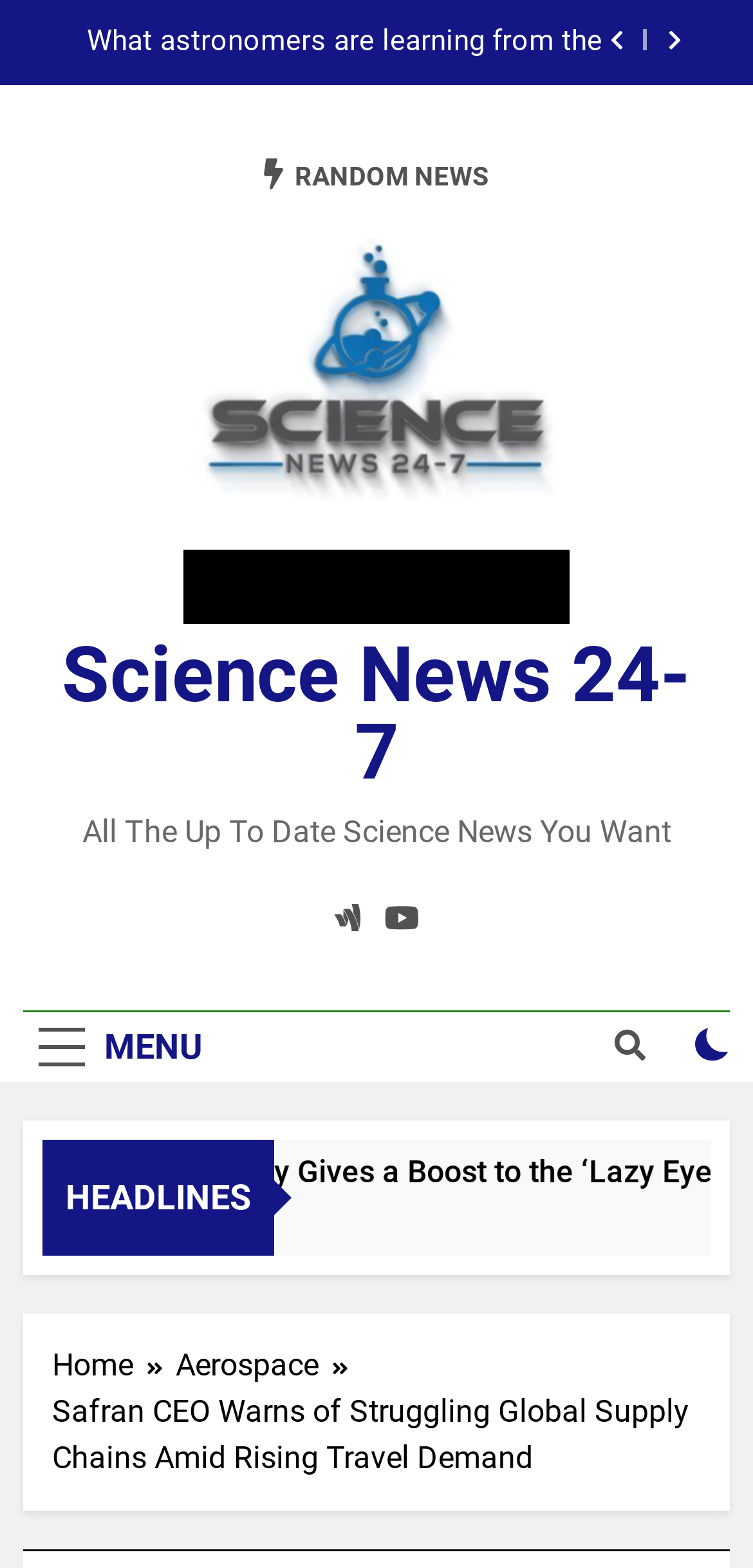Please find the bounding box coordinates of the section that needs to be clicked to achieve this instruction: "Click the button to show more".

[0.785, 0.012, 0.854, 0.04]